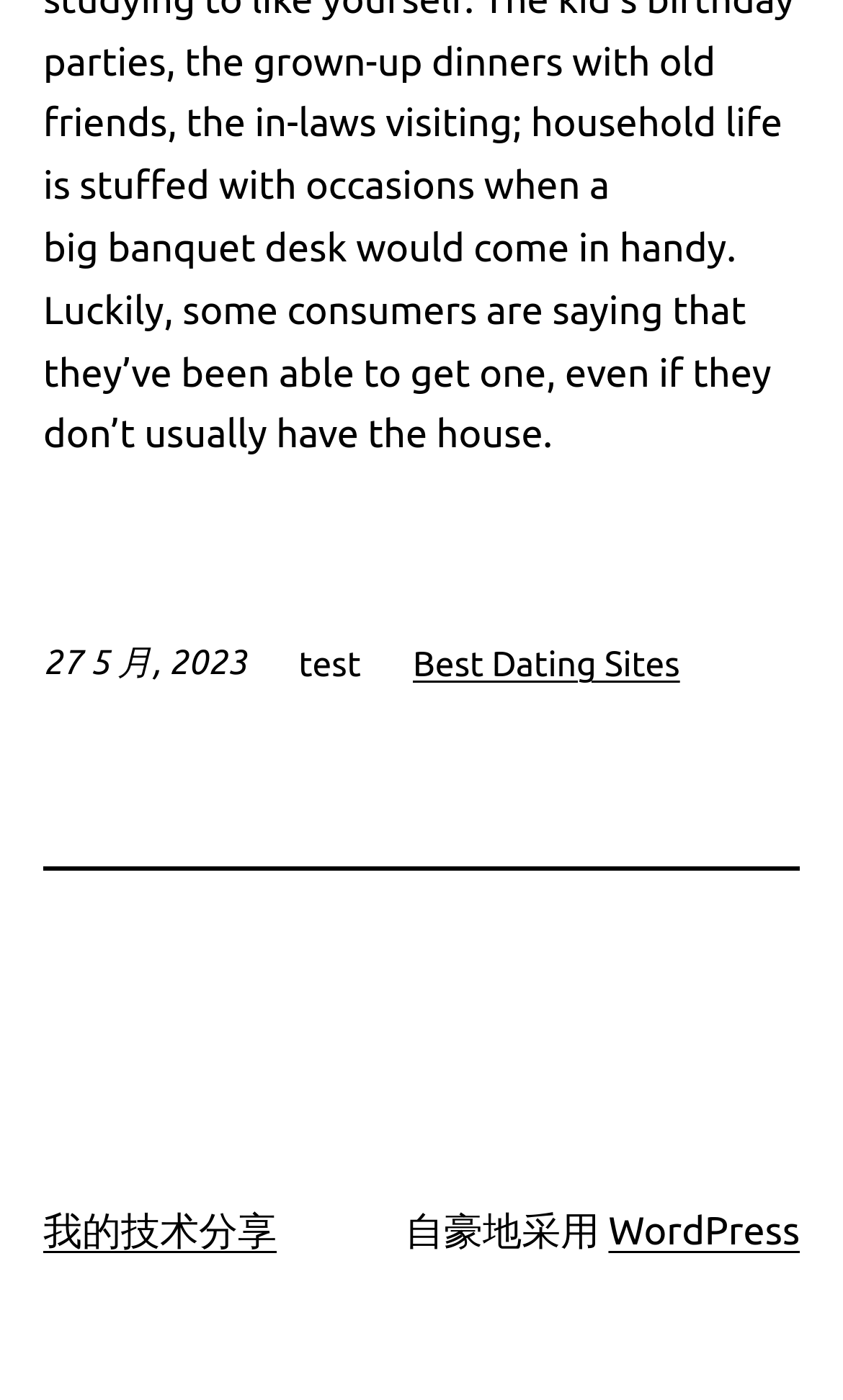What is the language of the webpage?
Using the information from the image, answer the question thoroughly.

The webpage contains Chinese characters, such as '我的技术分享' and '自豪地采用', which suggests that the language of the webpage is Chinese.